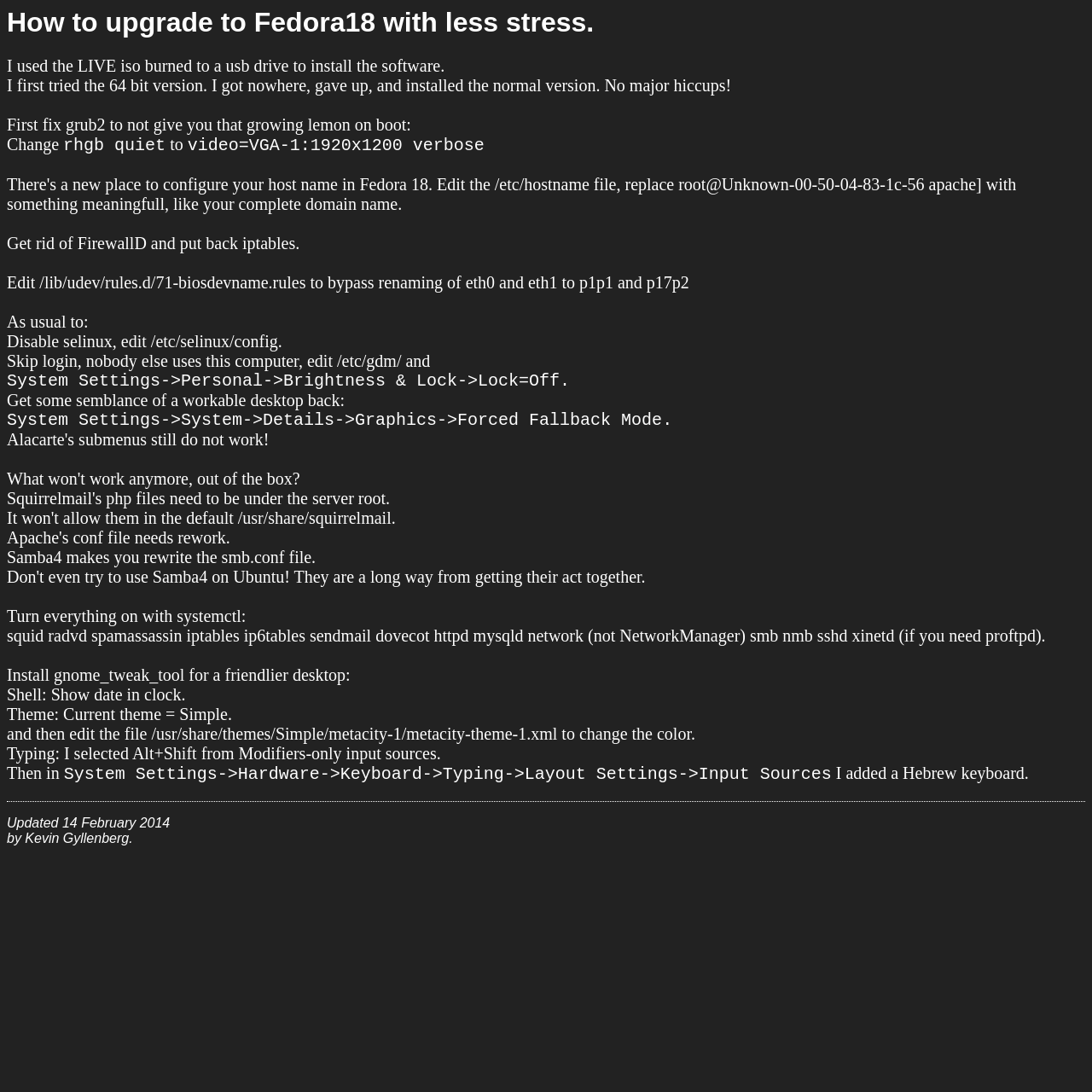Offer a detailed account of what is visible on the webpage.

The webpage is a tutorial on how to upgrade to Fedora 18 with minimal stress. At the top, there is a heading that reads "How to upgrade to Fedora18 with less stress." Below the heading, there are several paragraphs of text that provide step-by-step instructions on how to perform the upgrade.

The first paragraph explains how the author used a LIVE iso burned to a USB drive to install the software. The second paragraph describes the author's experience with the 64-bit version, which didn't work out, and how they eventually installed the normal version without major issues.

The subsequent paragraphs provide detailed instructions on how to fix grub2, disable FirewallD and put back iptables, edit udev rules to bypass renaming of eth0 and eth1, disable selinux, and skip login. There are also instructions on how to get a workable desktop back, including setting the graphics to forced fallback mode and rewriting the smb.conf file for Samba4.

Further down the page, there are instructions on how to turn on various services with systemctl, install gnome_tweak_tool for a friendlier desktop, and customize the desktop theme and typing settings. The page also includes a note at the bottom indicating that it was updated on 14 February 2014 by Kevin Gyllenberg.

Throughout the page, there are no images, and the text is organized into paragraphs with clear headings and concise instructions. The overall layout is easy to follow, with each step building on the previous one to provide a comprehensive guide to upgrading to Fedora 18.